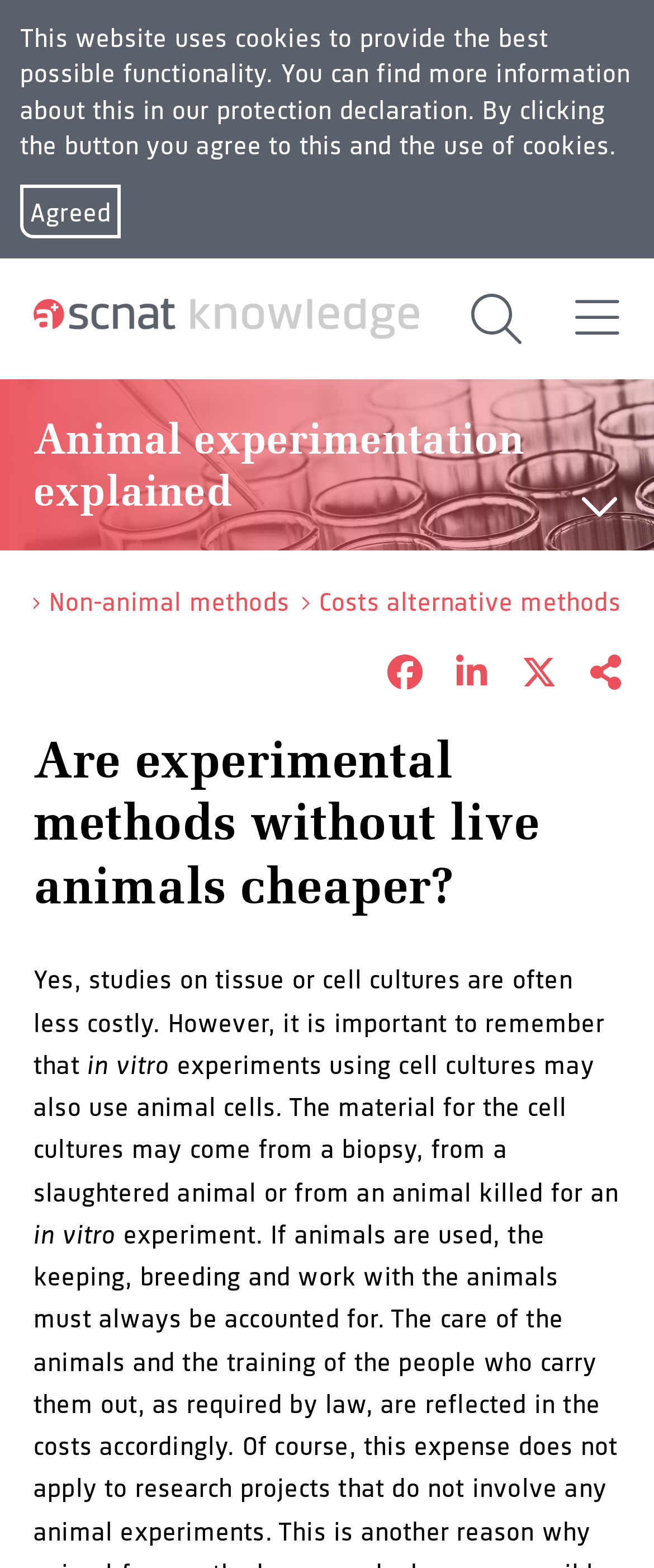Provide the bounding box coordinates, formatted as (top-left x, top-left y, bottom-right x, bottom-right y), with all values being floating point numbers between 0 and 1. Identify the bounding box of the UI element that matches the description: protection declaration

[0.331, 0.059, 0.715, 0.08]